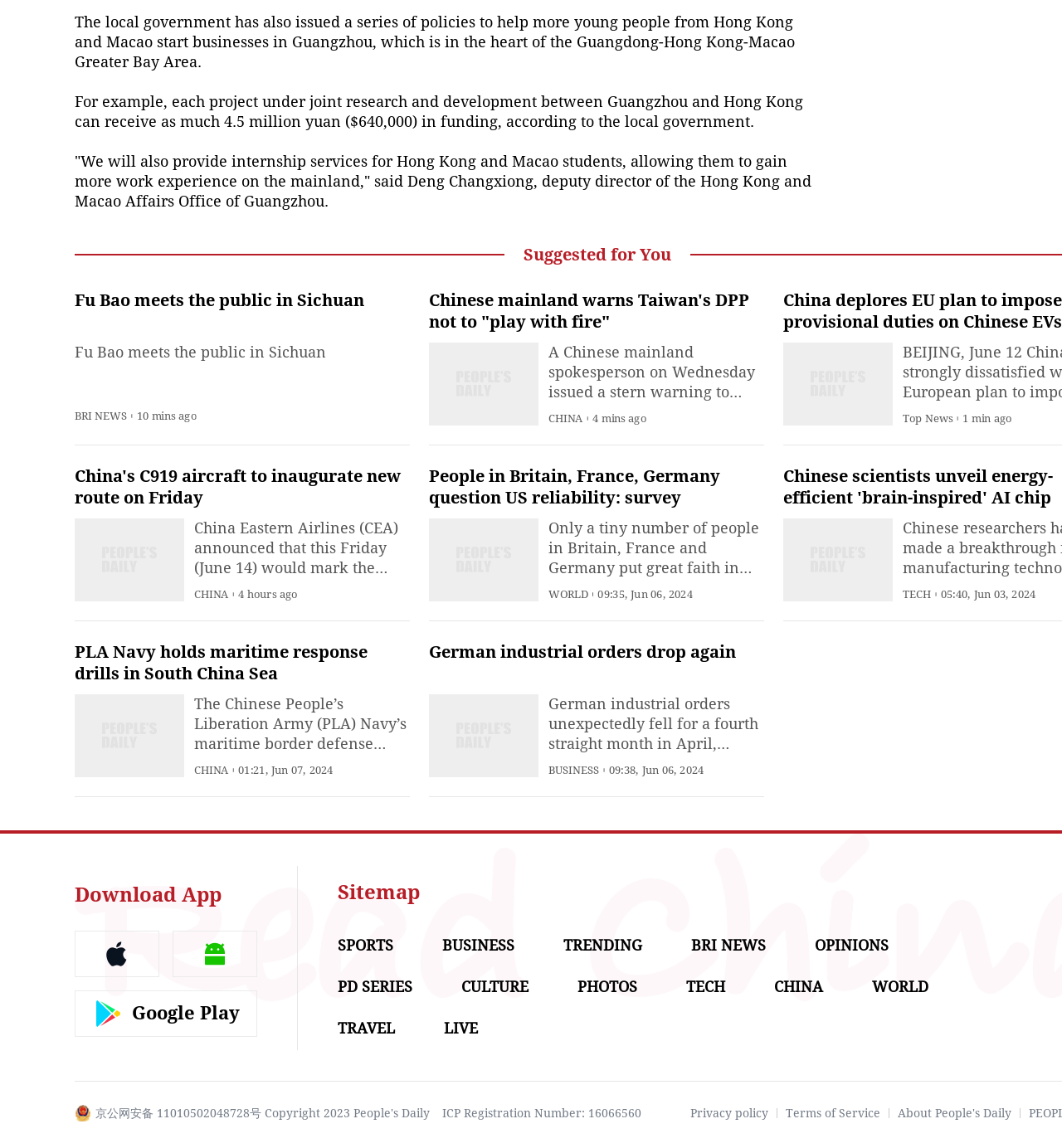What is the name of the aircraft that China Eastern Airlines will inaugurate a new commercial scheduled route for?
Please use the visual content to give a single word or phrase answer.

C919